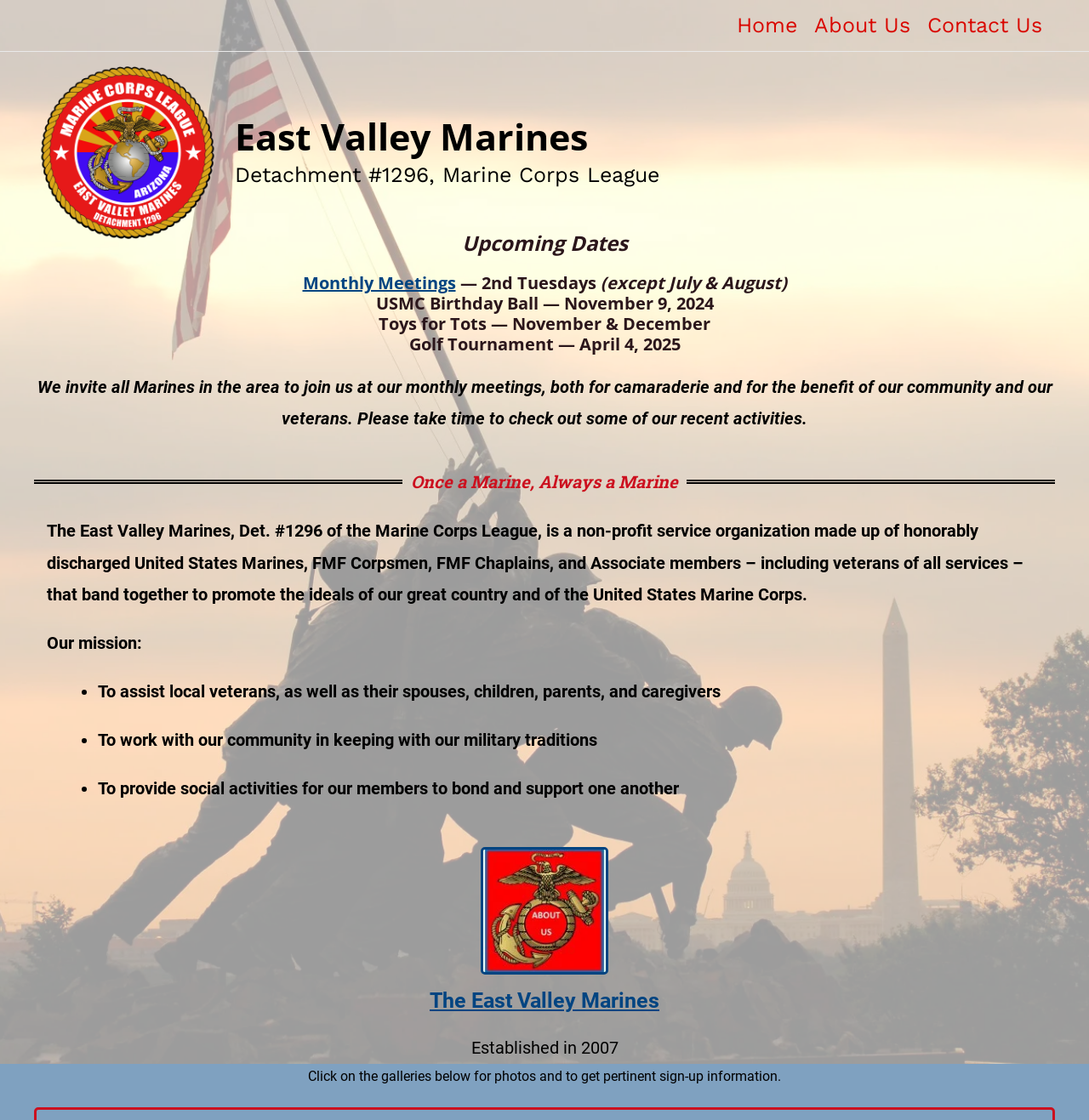Please determine the bounding box coordinates, formatted as (top-left x, top-left y, bottom-right x, bottom-right y), with all values as floating point numbers between 0 and 1. Identify the bounding box of the region described as: East Valley Marines

[0.216, 0.099, 0.54, 0.144]